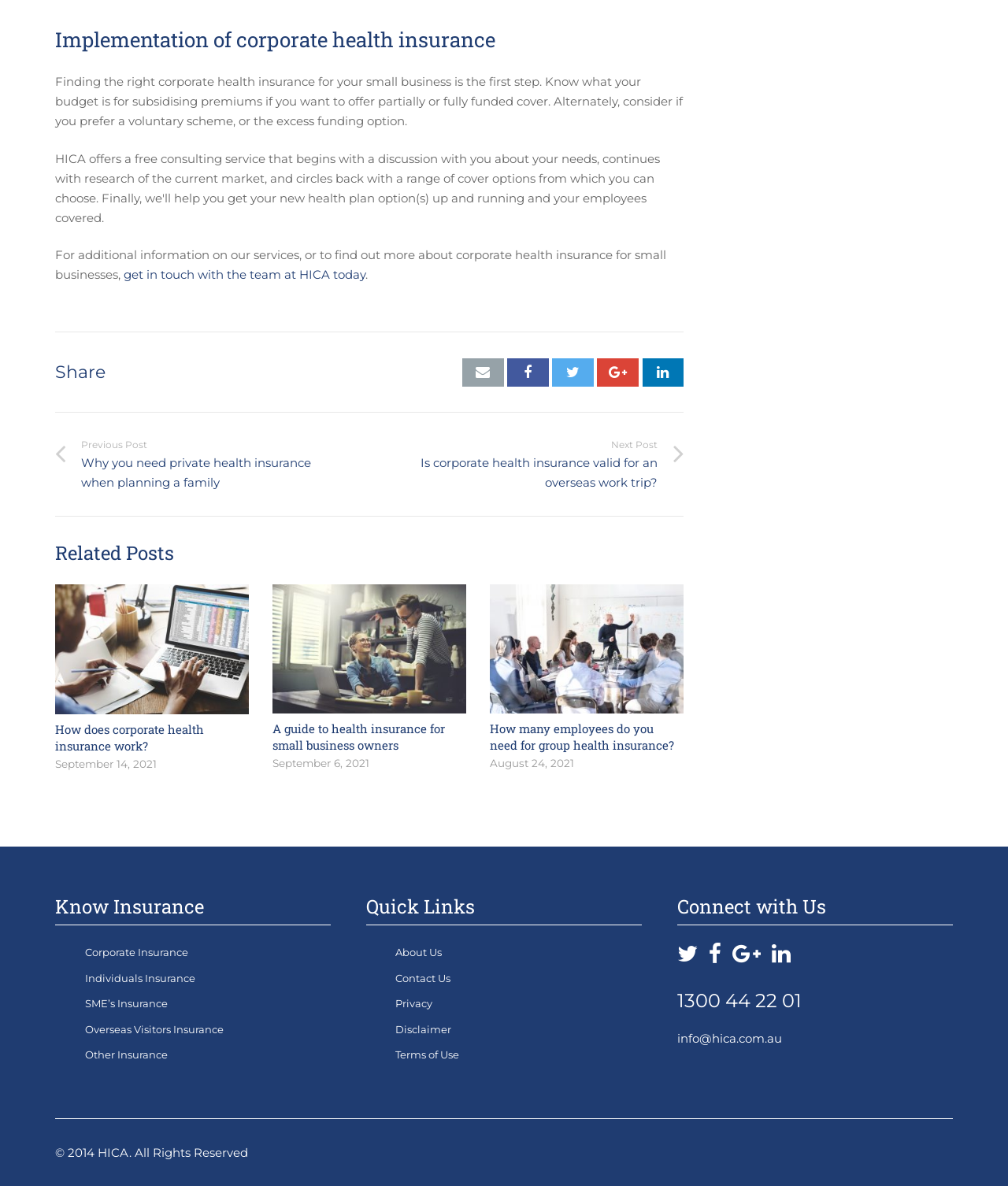What is the phone number listed at the bottom of the webpage?
Please respond to the question thoroughly and include all relevant details.

The phone number 1300 44 22 01 is listed at the bottom of the webpage, likely for users to contact HICA directly for inquiries or services.